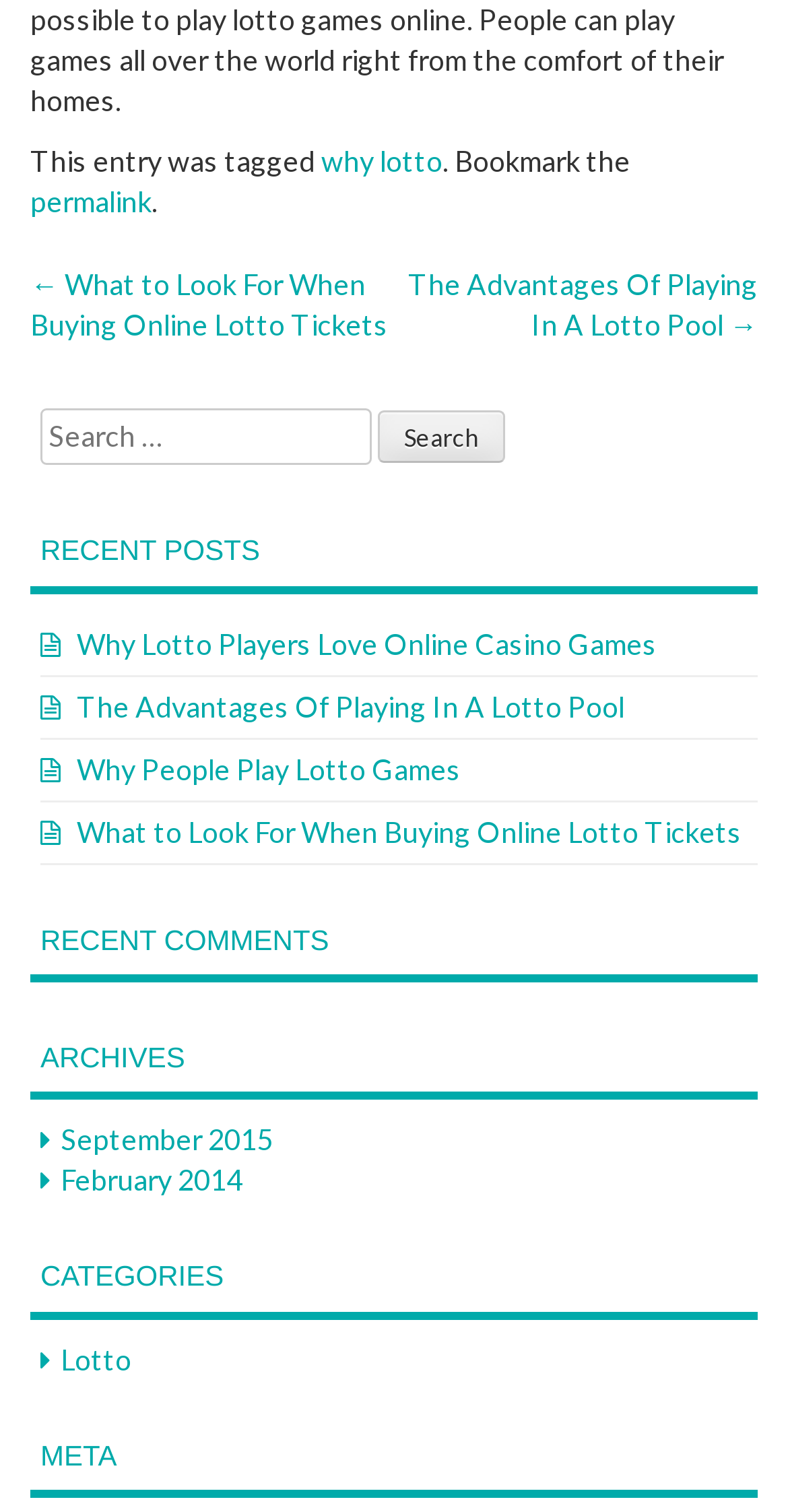Please specify the bounding box coordinates of the clickable region to carry out the following instruction: "view recent posts". The coordinates should be four float numbers between 0 and 1, in the format [left, top, right, bottom].

[0.038, 0.343, 0.962, 0.393]